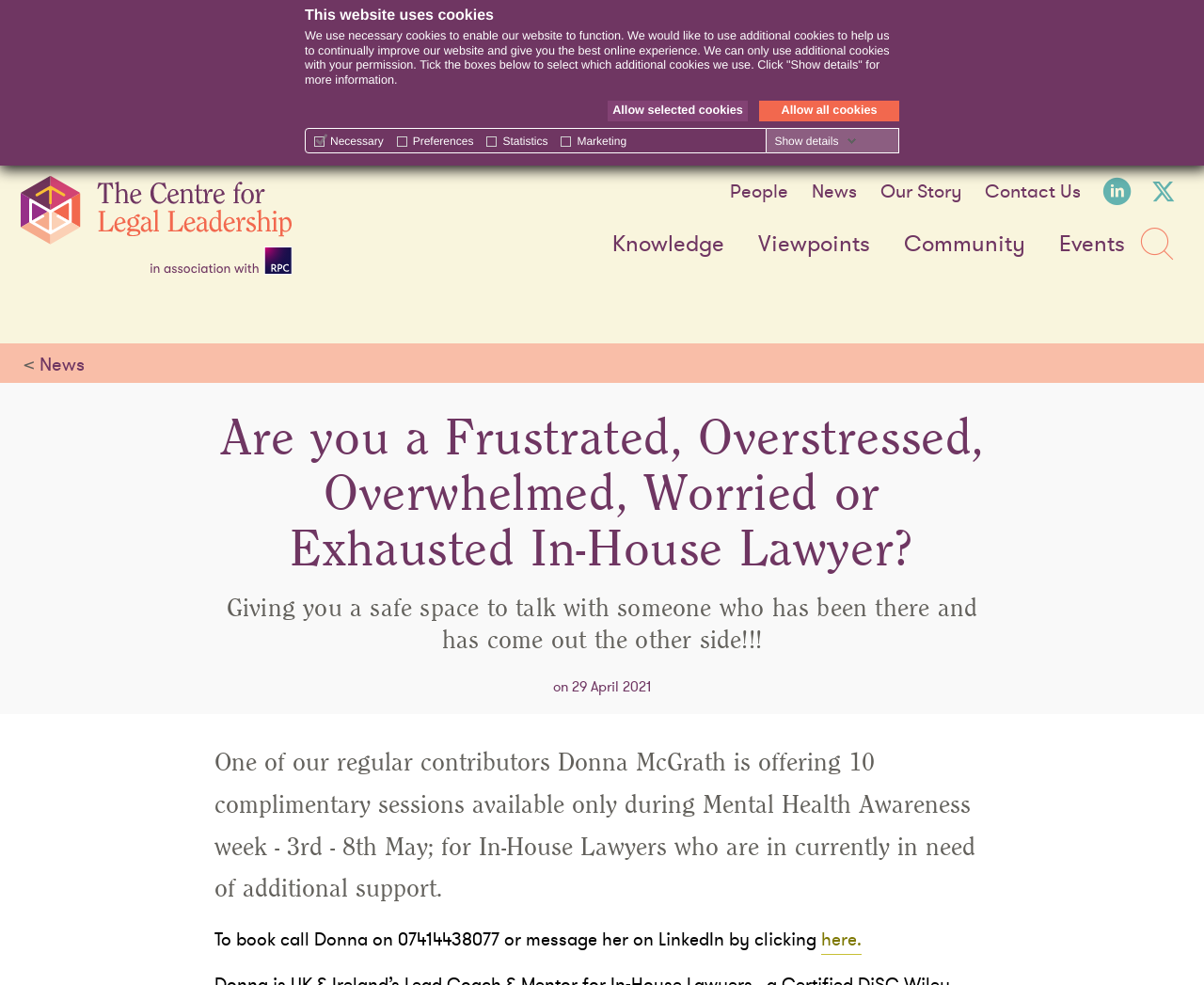What is the theme of the webpage?
Refer to the image and offer an in-depth and detailed answer to the question.

I inferred the answer by reading the text 'One of our regular contributors Donna McGrath is offering 10 complimentary sessions available only during Mental Health Awareness week - 3rd - 8th May; for In-House Lawyers who are in currently in need of additional support.' which suggests that the theme of the webpage is related to Mental Health Awareness.